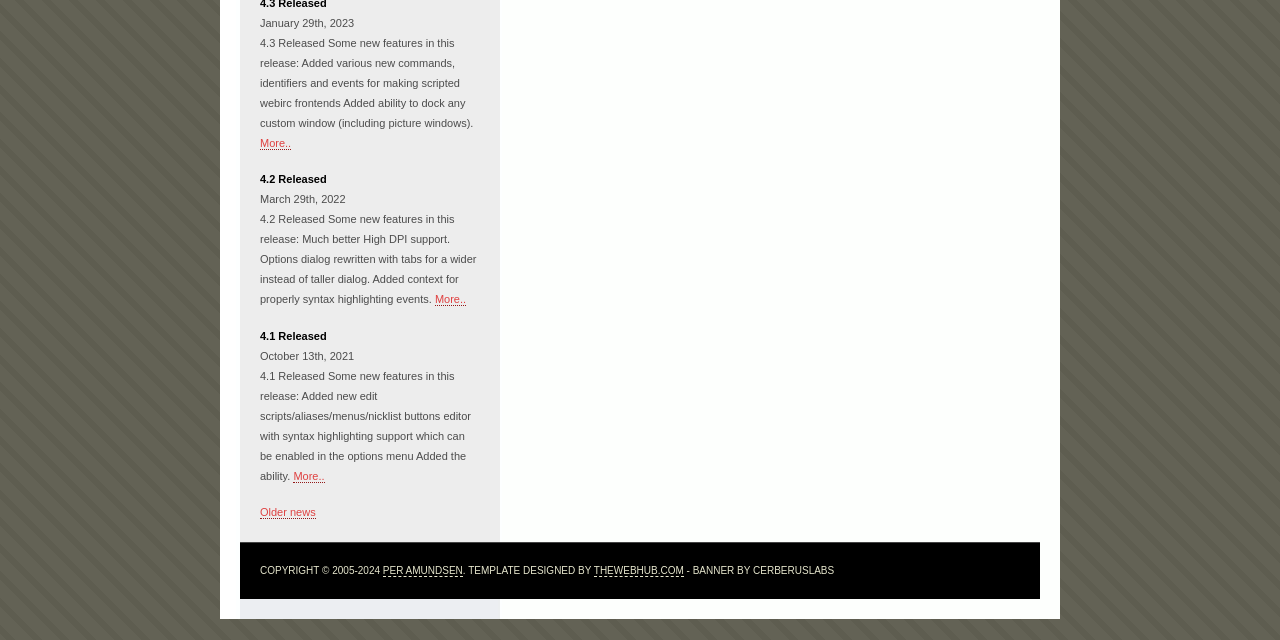Based on the description "Older news", find the bounding box of the specified UI element.

[0.203, 0.791, 0.247, 0.811]